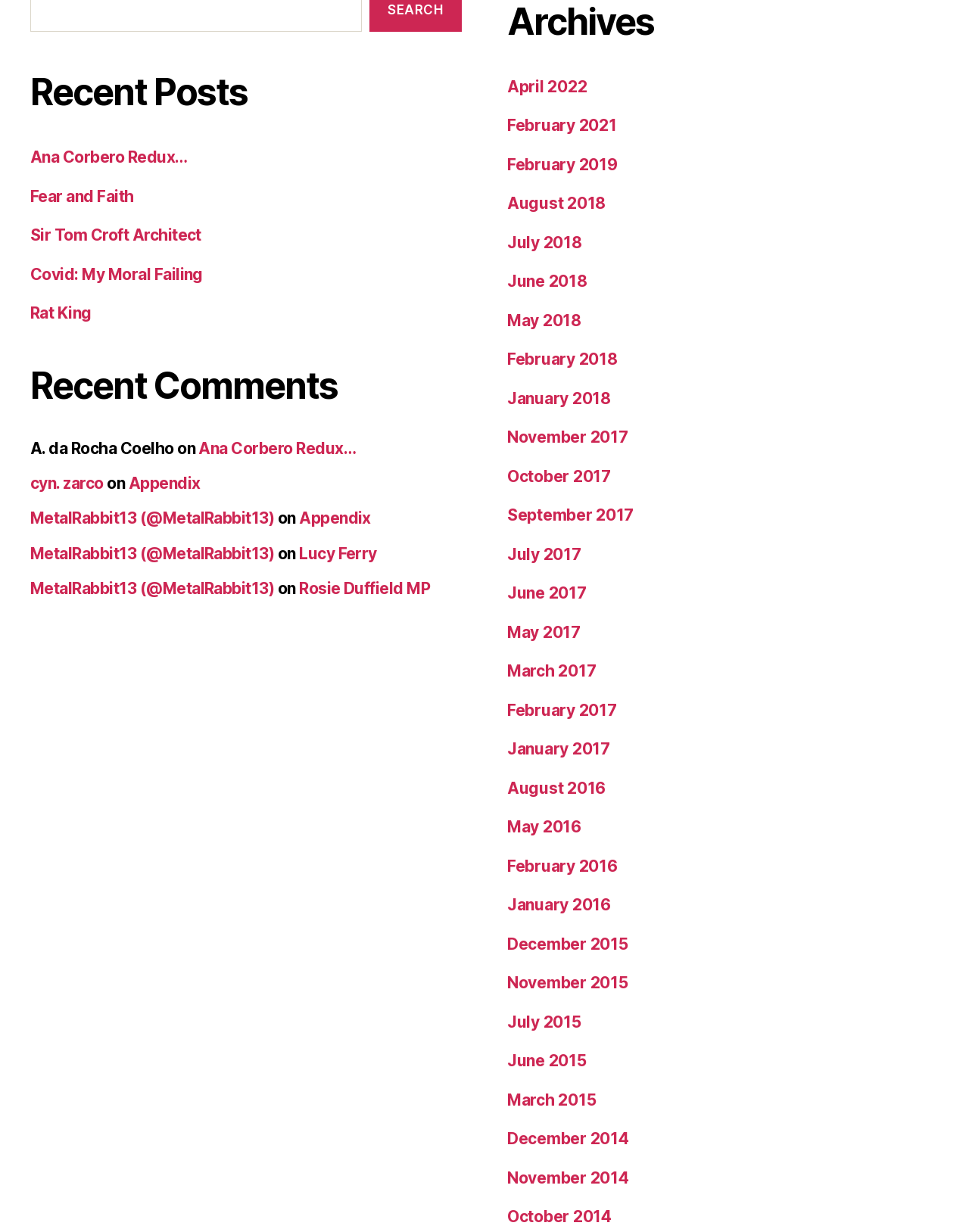Please identify the bounding box coordinates of the region to click in order to complete the task: "Click on 'Emirates’ chairman has a message for Boeing: ‘Get your act together’". The coordinates must be four float numbers between 0 and 1, specified as [left, top, right, bottom].

None